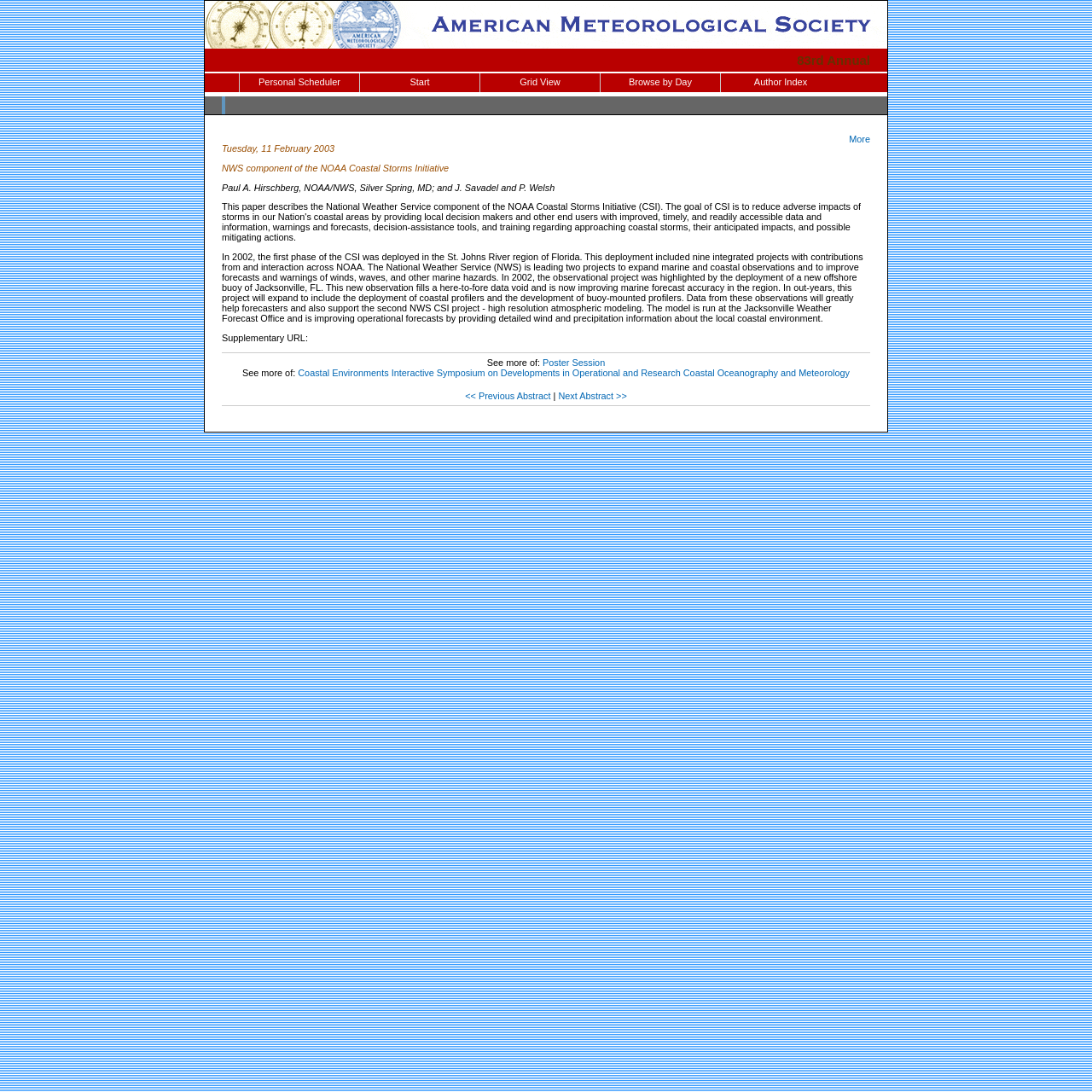Please give the bounding box coordinates of the area that should be clicked to fulfill the following instruction: "View the 83rd Annual page". The coordinates should be in the format of four float numbers from 0 to 1, i.e., [left, top, right, bottom].

[0.73, 0.048, 0.797, 0.062]